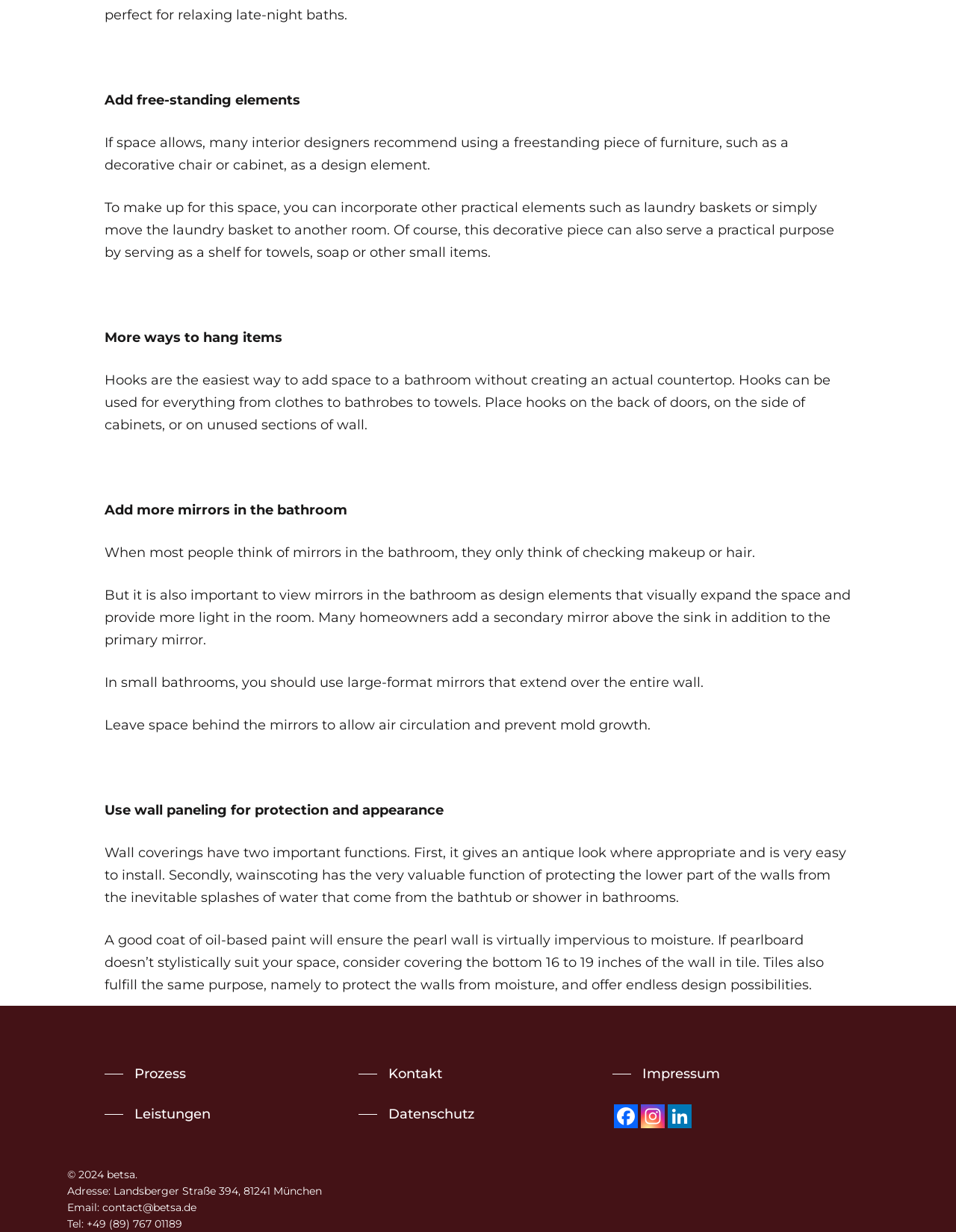Please identify the bounding box coordinates of the element's region that should be clicked to execute the following instruction: "Click on Kontakt". The bounding box coordinates must be four float numbers between 0 and 1, i.e., [left, top, right, bottom].

[0.375, 0.863, 0.463, 0.881]